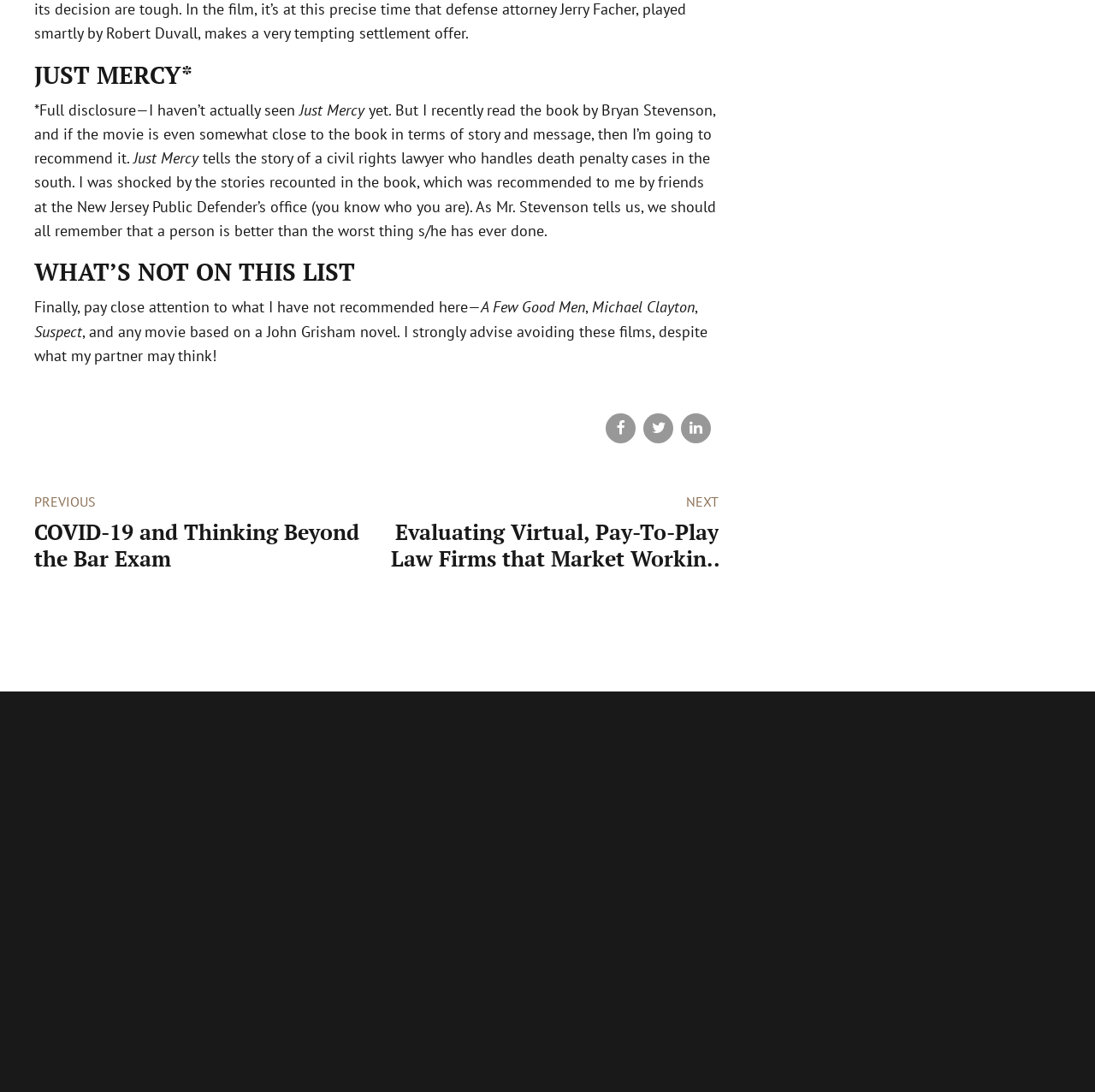Could you highlight the region that needs to be clicked to execute the instruction: "Click the 'PREVIOUS COVID-19 and Thinking Beyond the Bar Exam' link"?

[0.031, 0.447, 0.344, 0.53]